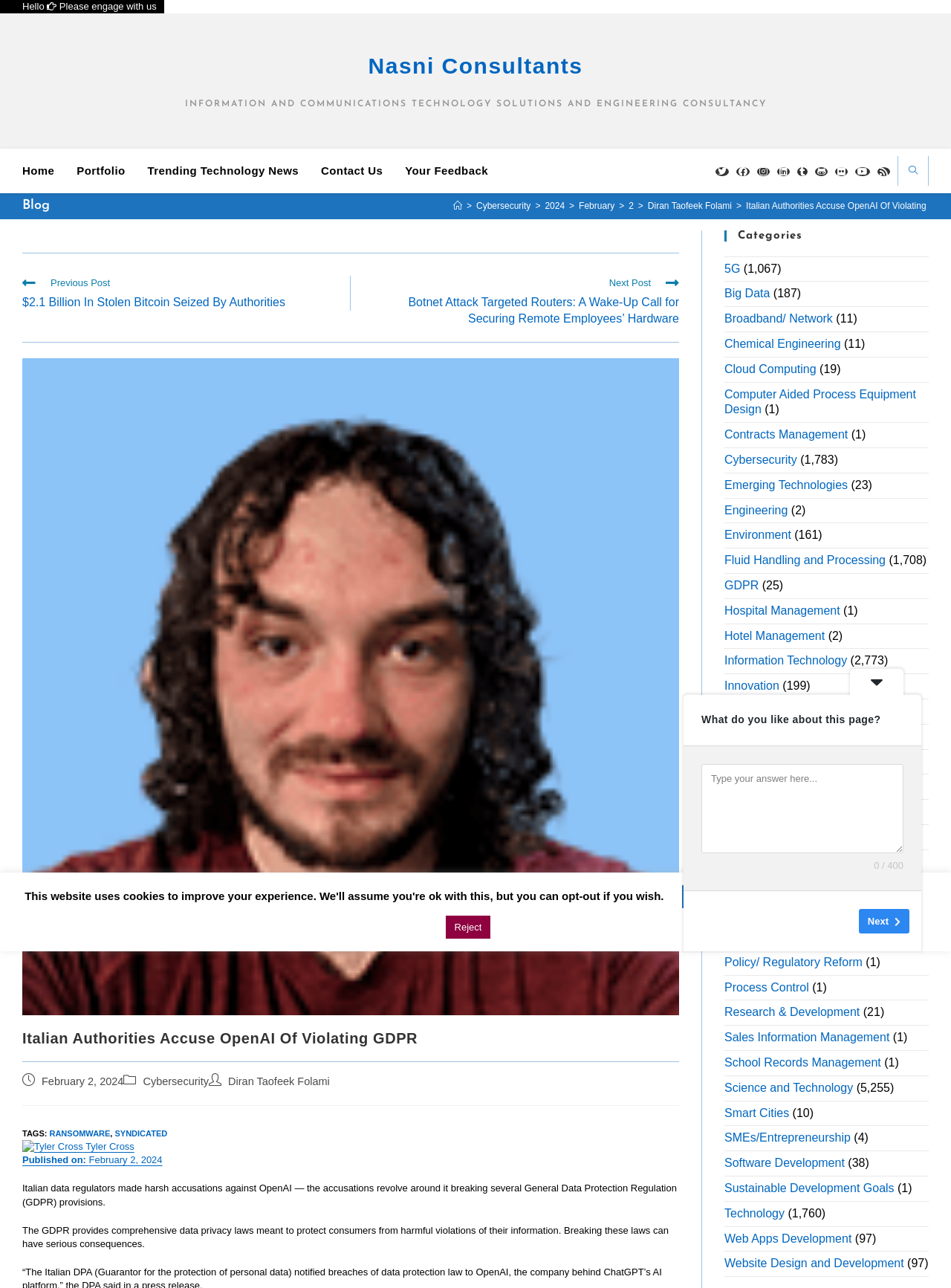Please specify the bounding box coordinates of the element that should be clicked to execute the given instruction: 'Check the 'RANSOMWARE' tag'. Ensure the coordinates are four float numbers between 0 and 1, expressed as [left, top, right, bottom].

[0.052, 0.877, 0.116, 0.884]